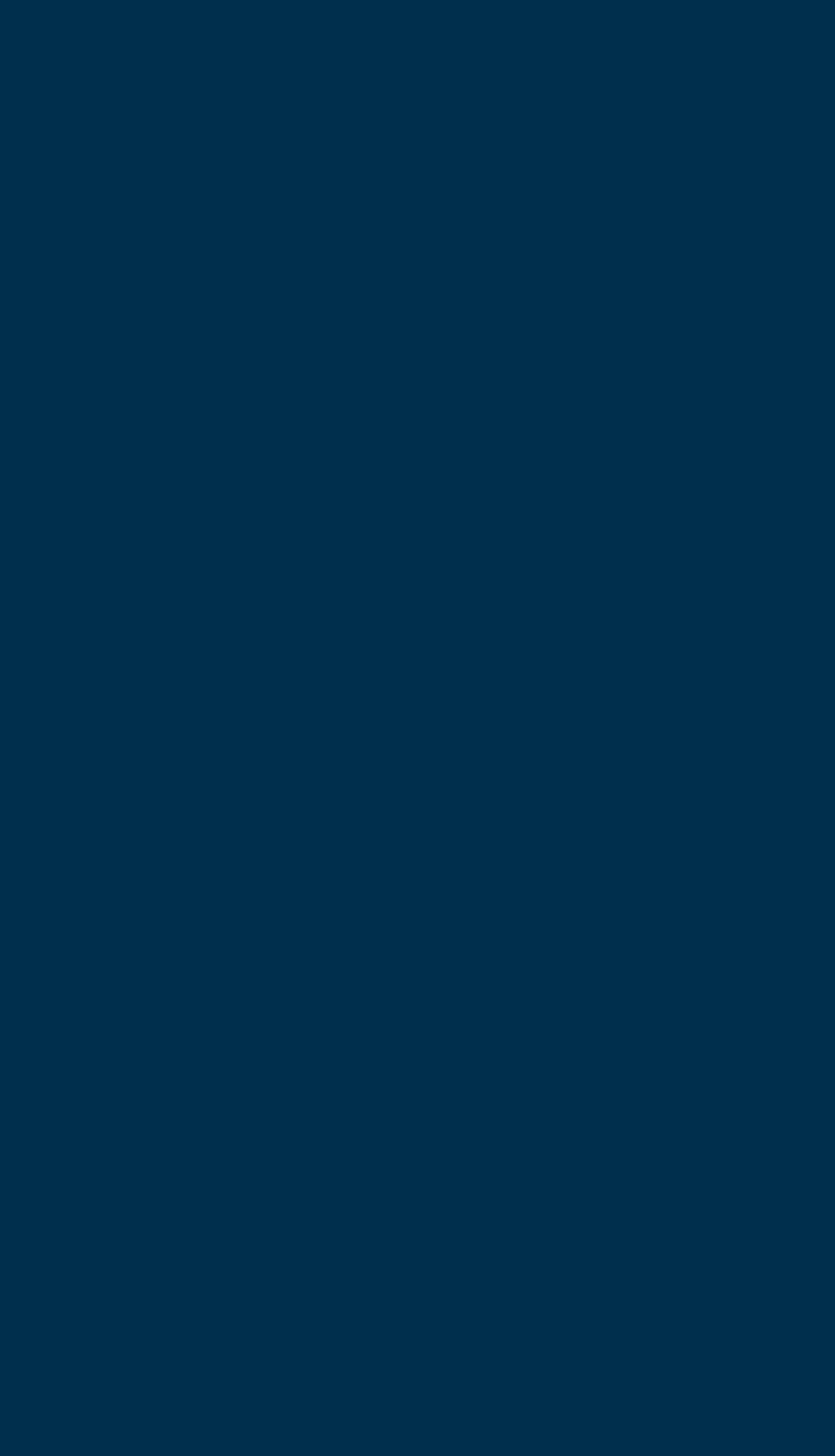Find the bounding box coordinates of the area to click in order to follow the instruction: "Check the news".

[0.118, 0.738, 0.221, 0.763]